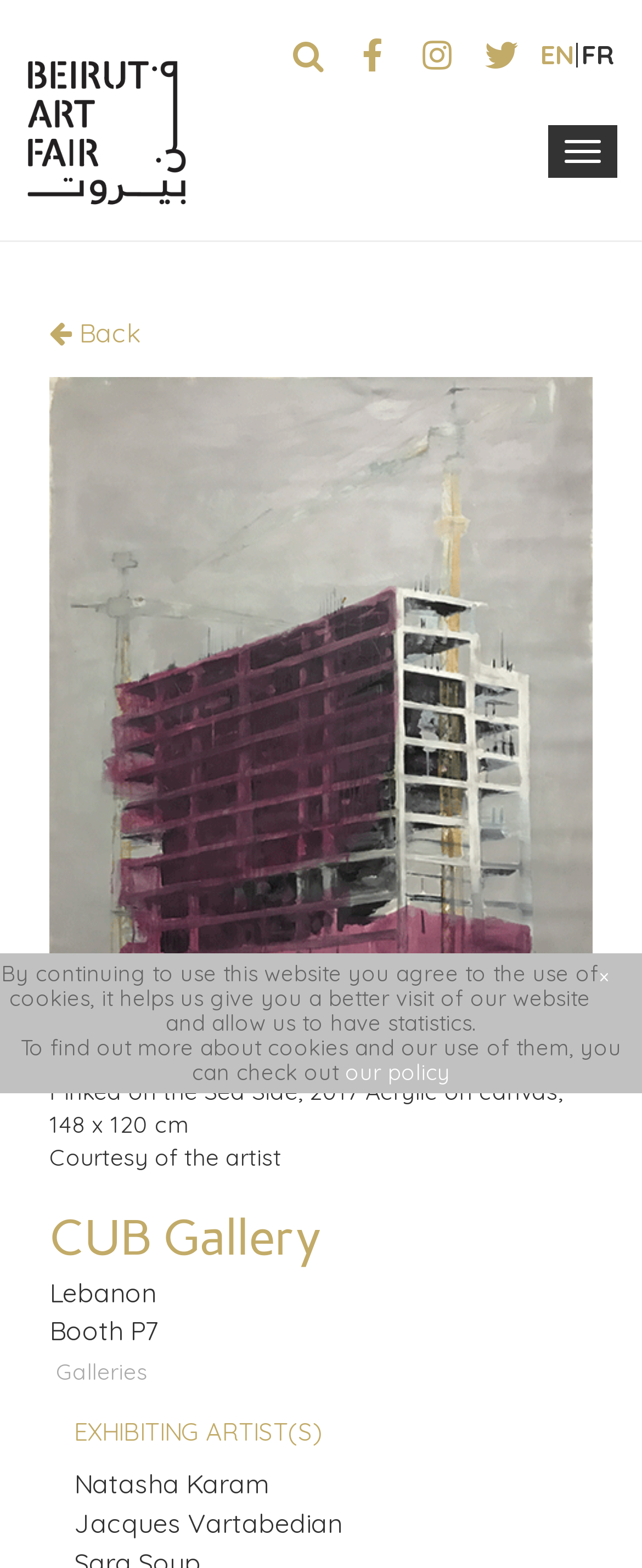Determine the bounding box coordinates of the element that should be clicked to execute the following command: "View Jacques Vartabedian's artwork".

[0.077, 0.225, 0.923, 0.665]